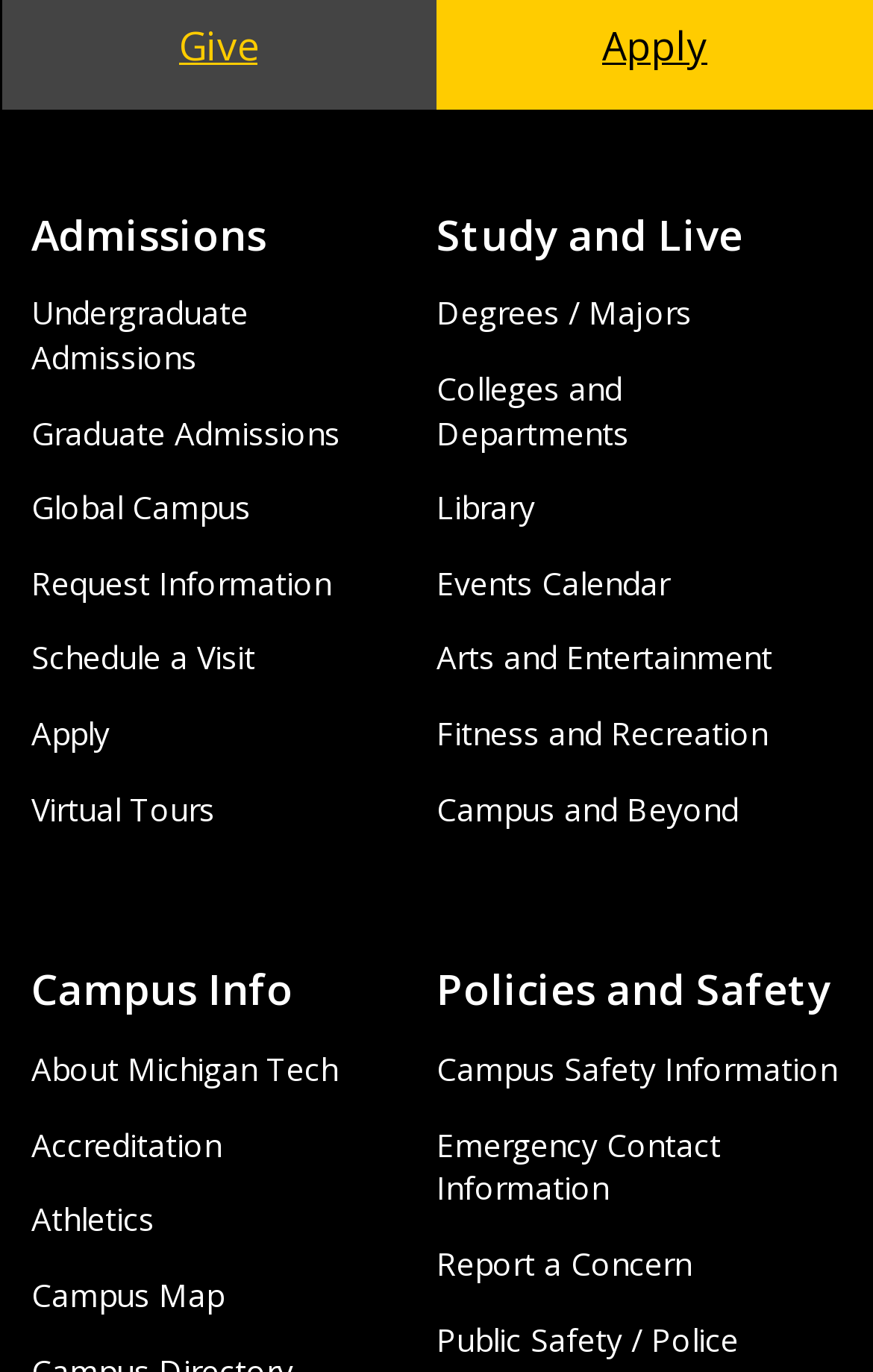Predict the bounding box coordinates of the UI element that matches this description: "+". The coordinates should be in the format [left, top, right, bottom] with each value between 0 and 1.

None